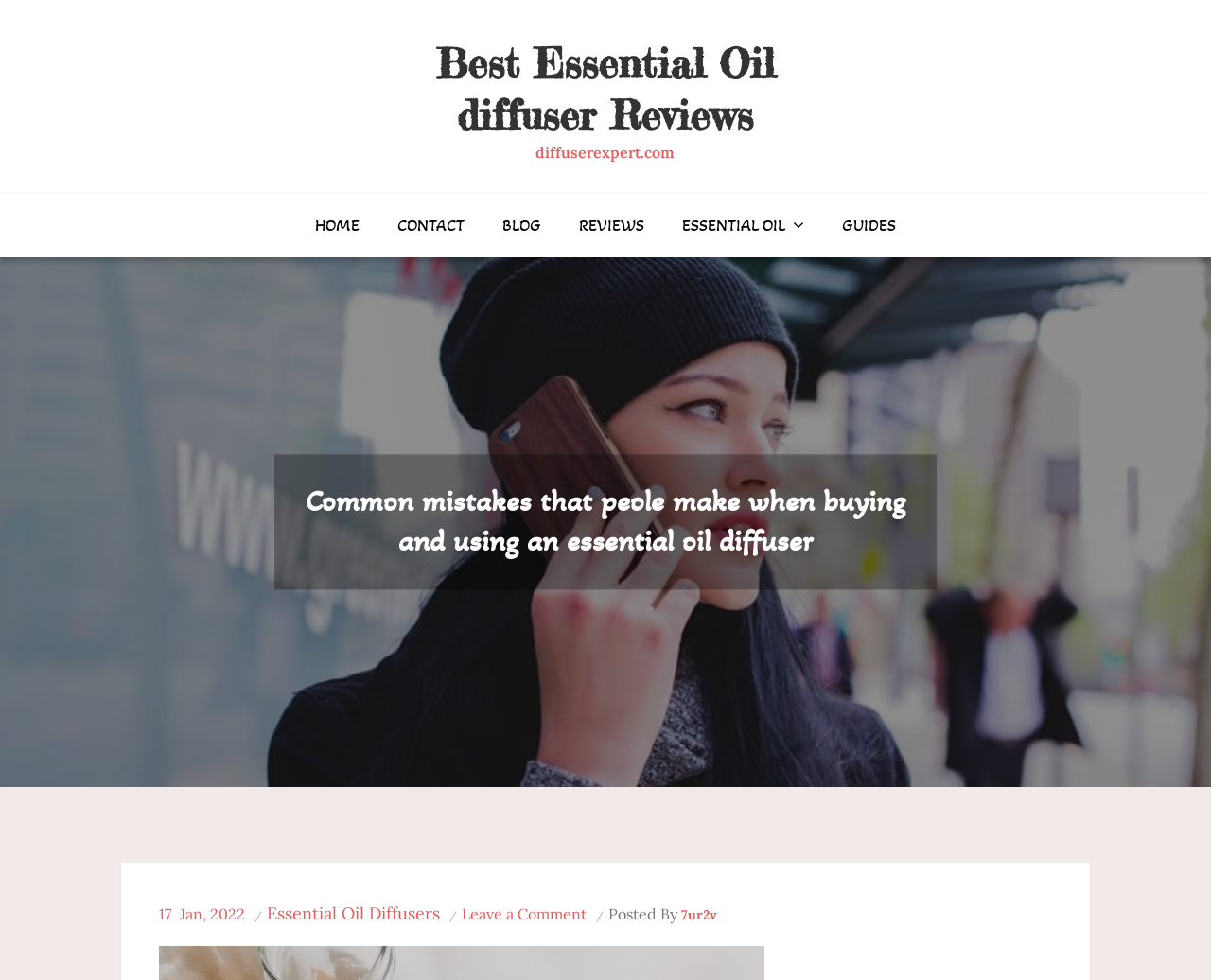What are the main categories in the primary menu?
Please answer the question as detailed as possible.

I found the main categories by examining the navigation element with the bounding box coordinates [0.05, 0.202, 0.95, 0.258], which contains links to different categories. The categories are HOME, CONTACT, BLOG, REVIEWS, ESSENTIAL OIL, and GUIDES.